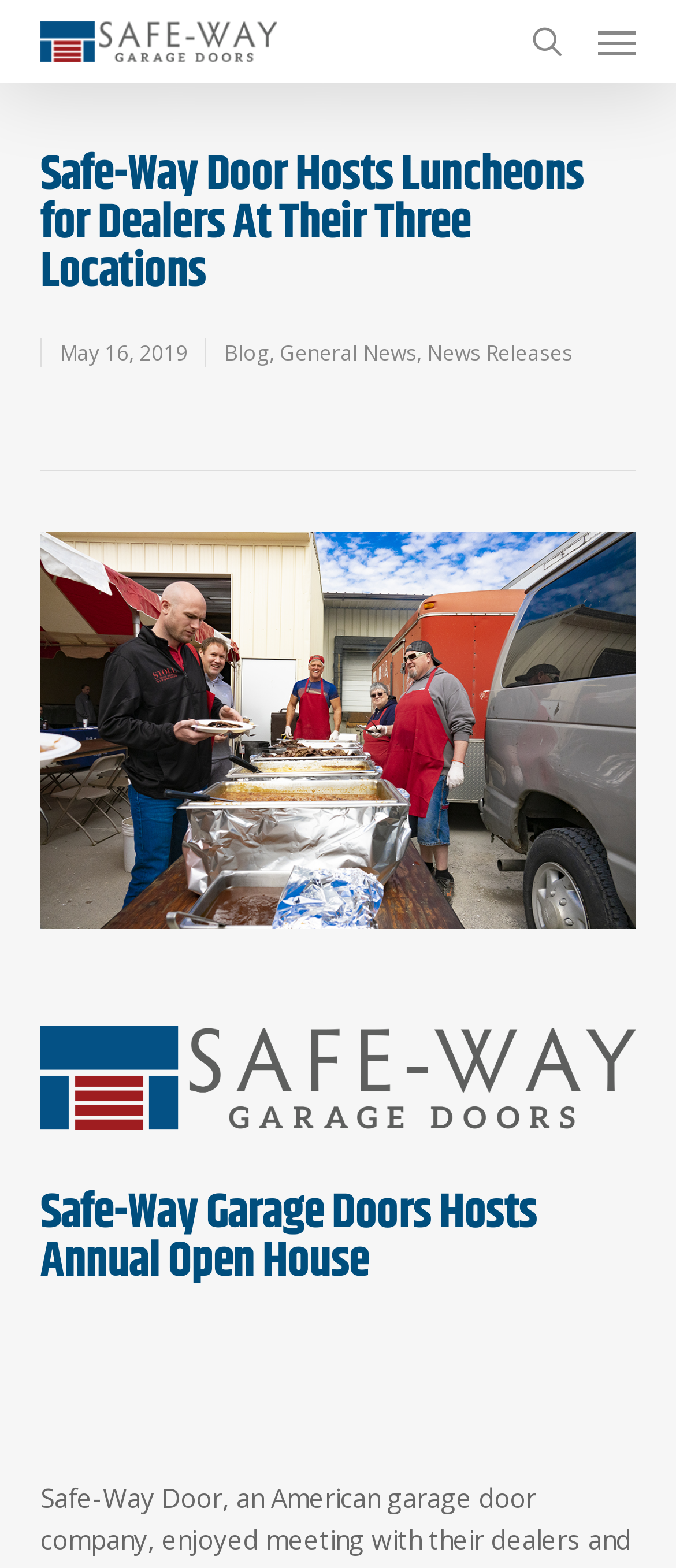What is the image below the main heading?
Look at the image and provide a detailed response to the question.

The image element with the OCR text 'in the RibEye line at Safe-Way Door In Warsaw Indiana' is located below the main heading, which suggests that the image is related to the topic of the blog post.